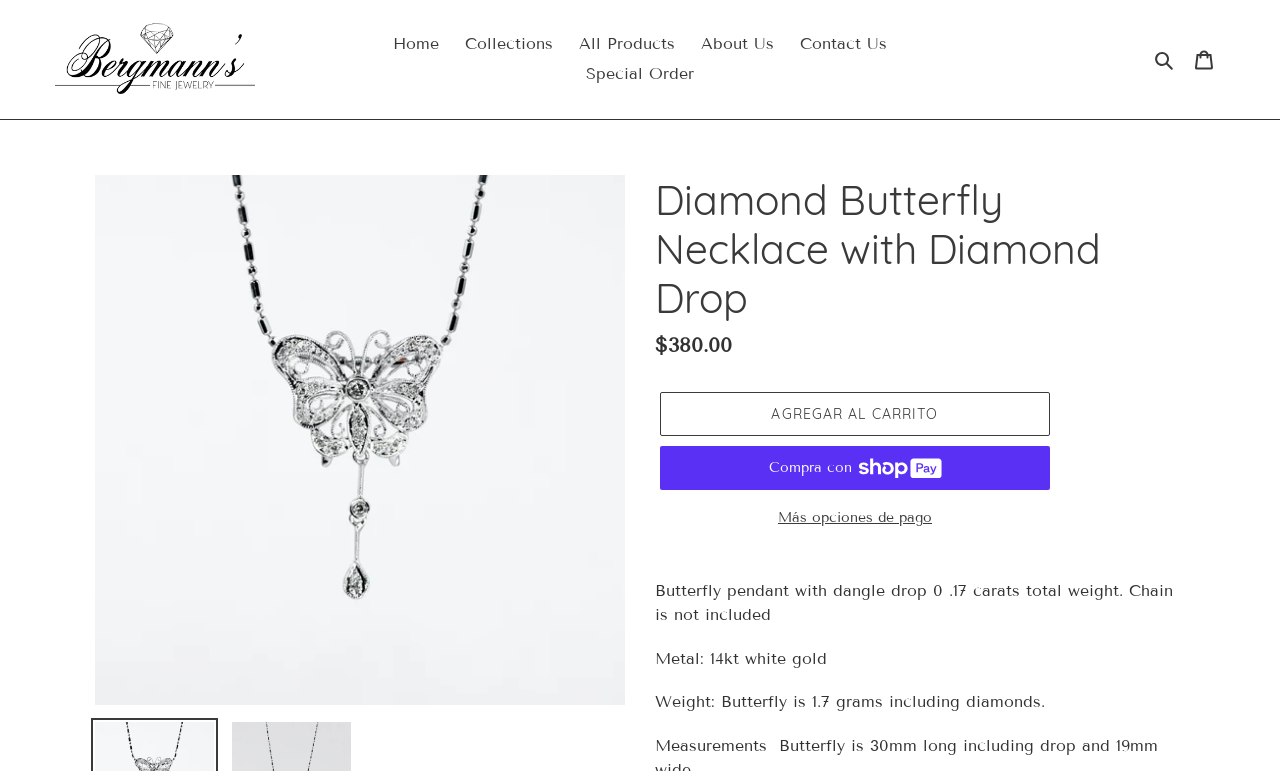Please give the bounding box coordinates of the area that should be clicked to fulfill the following instruction: "Click the 'Contact Us' link". The coordinates should be in the format of four float numbers from 0 to 1, i.e., [left, top, right, bottom].

[0.617, 0.038, 0.701, 0.077]